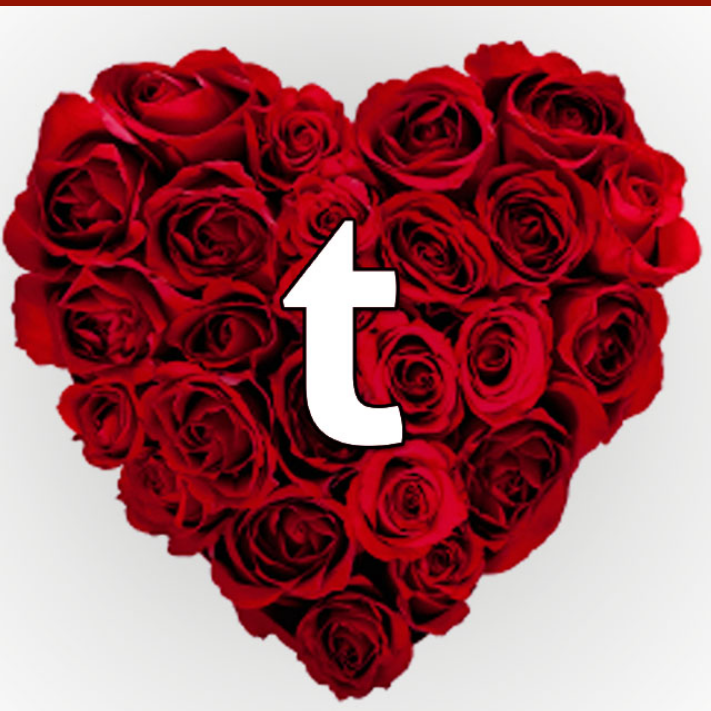What is the color of the letter in the center of the heart shape?
Using the image, provide a concise answer in one word or a short phrase.

White